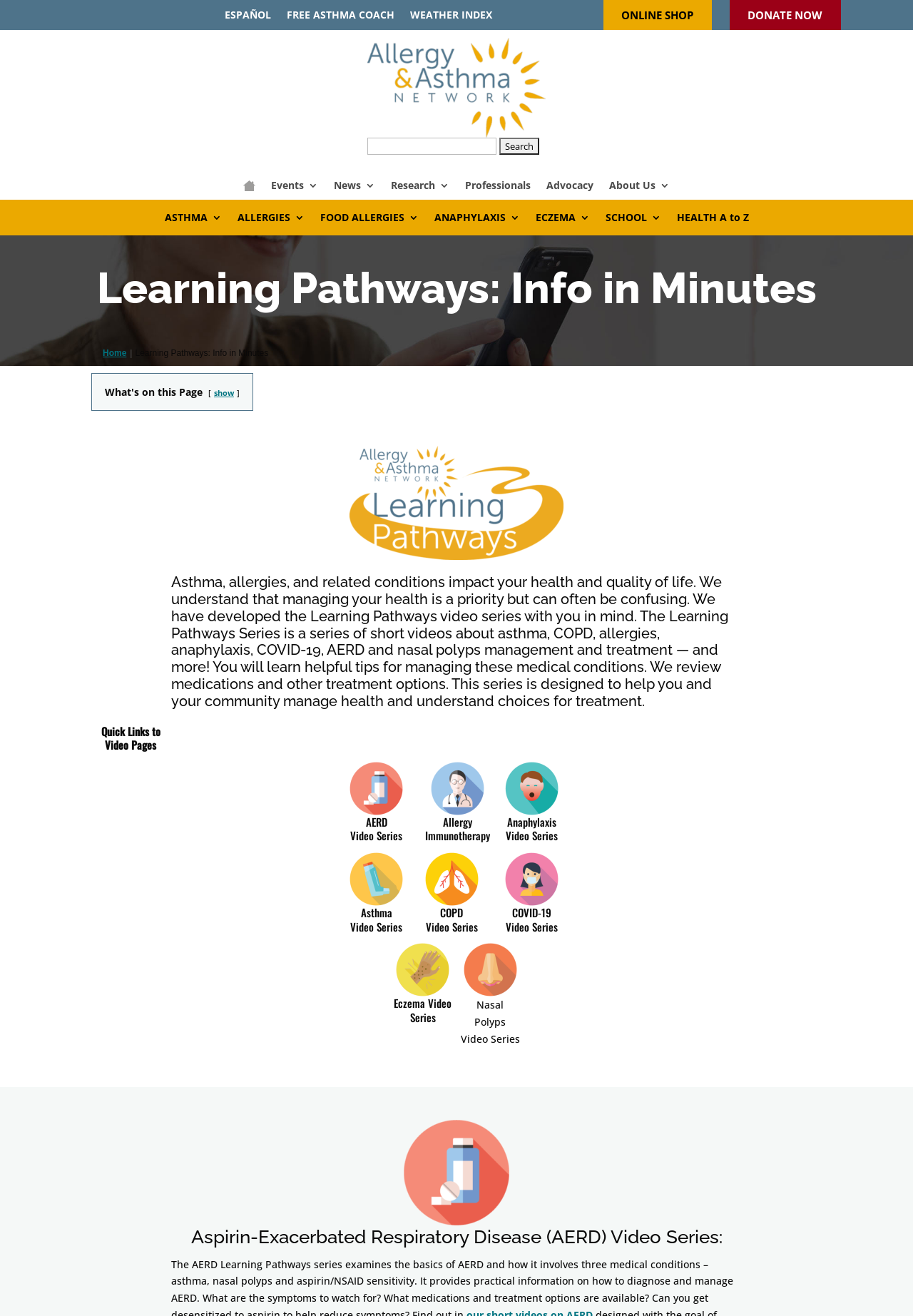Give a concise answer using only one word or phrase for this question:
How many links are there in the top navigation menu?

7